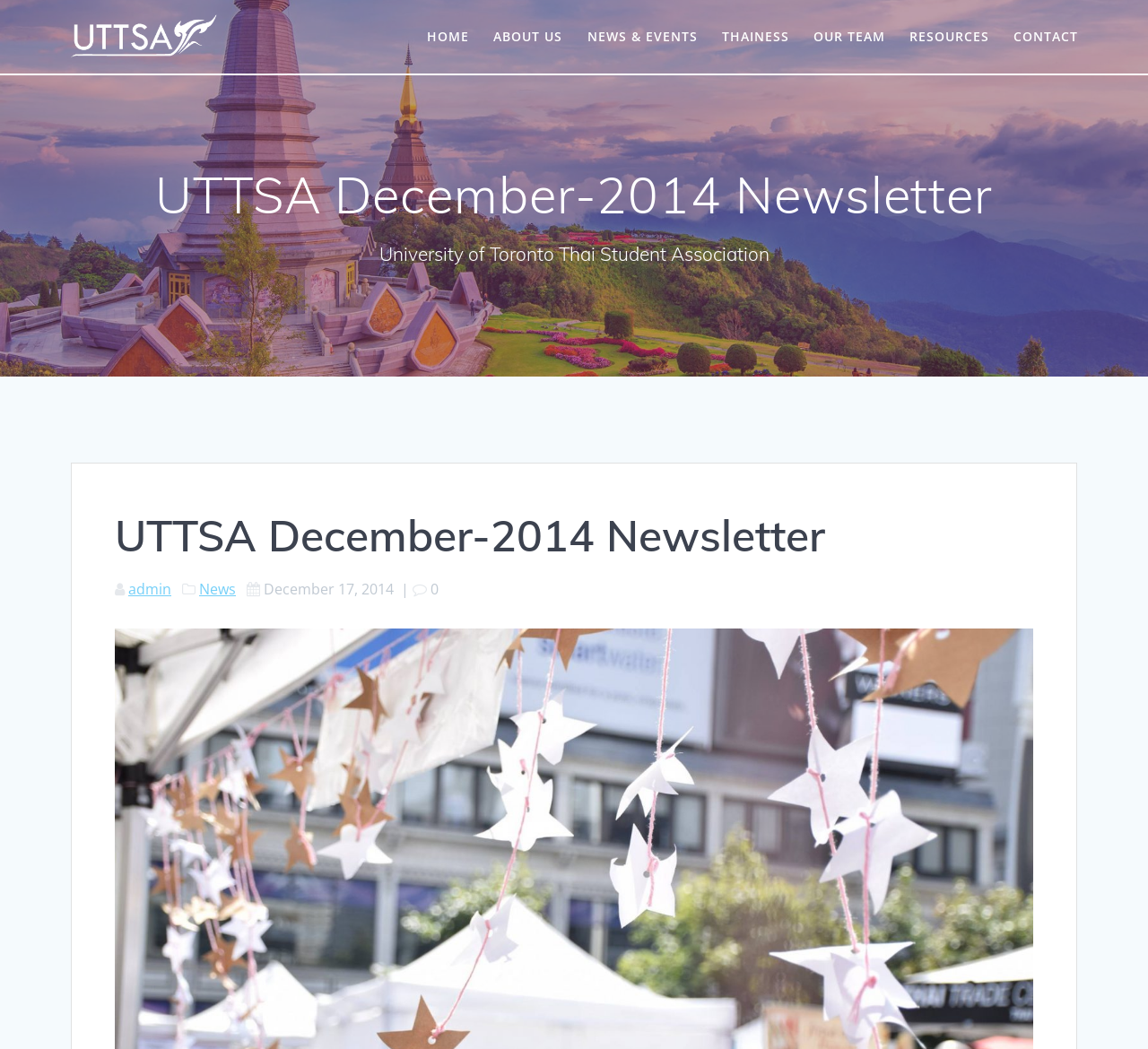Find the bounding box coordinates for the element that must be clicked to complete the instruction: "check resources". The coordinates should be four float numbers between 0 and 1, indicated as [left, top, right, bottom].

[0.792, 0.025, 0.862, 0.045]